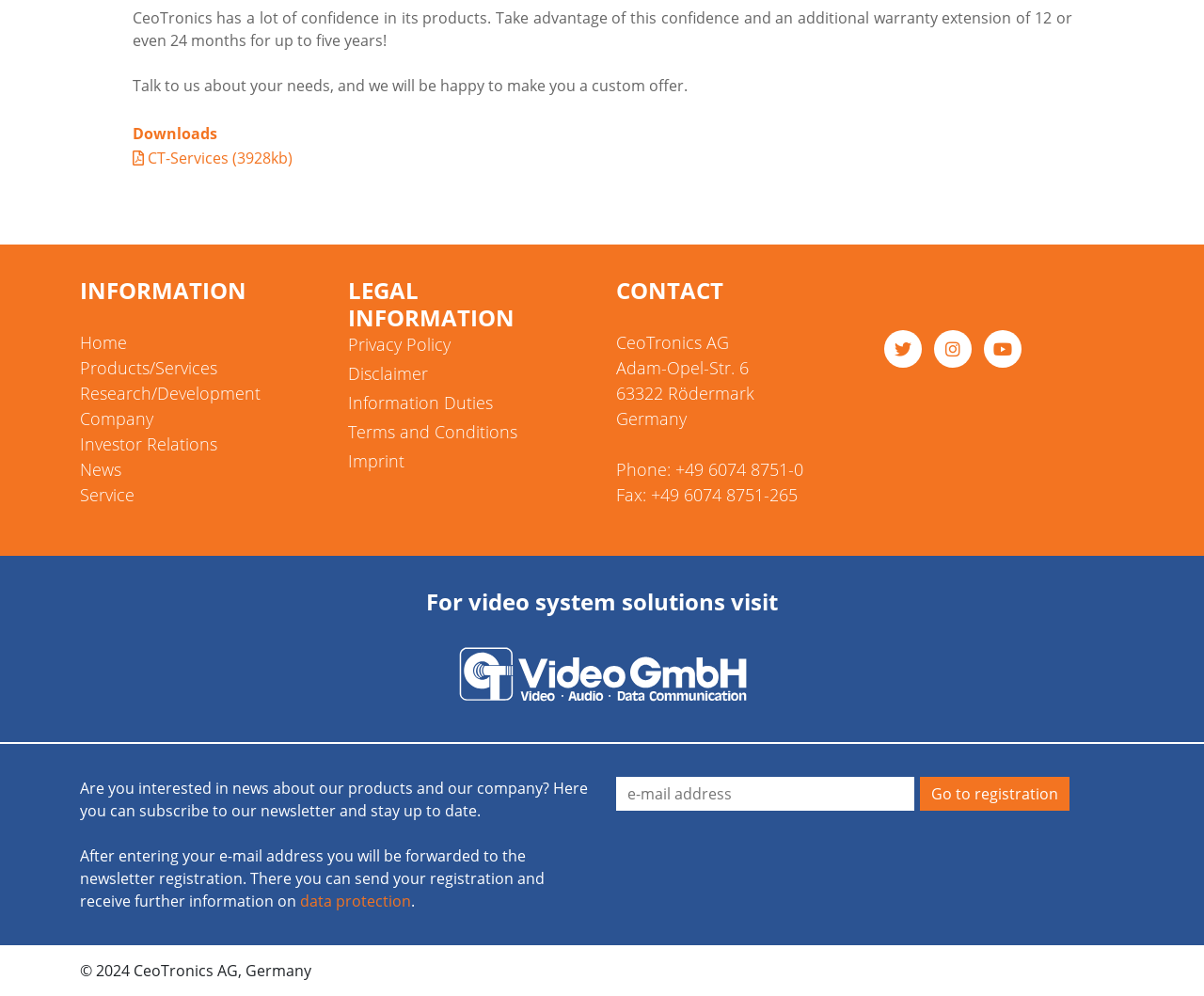Identify the bounding box coordinates for the UI element mentioned here: "Investor Relations". Provide the coordinates as four float values between 0 and 1, i.e., [left, top, right, bottom].

[0.066, 0.434, 0.18, 0.457]